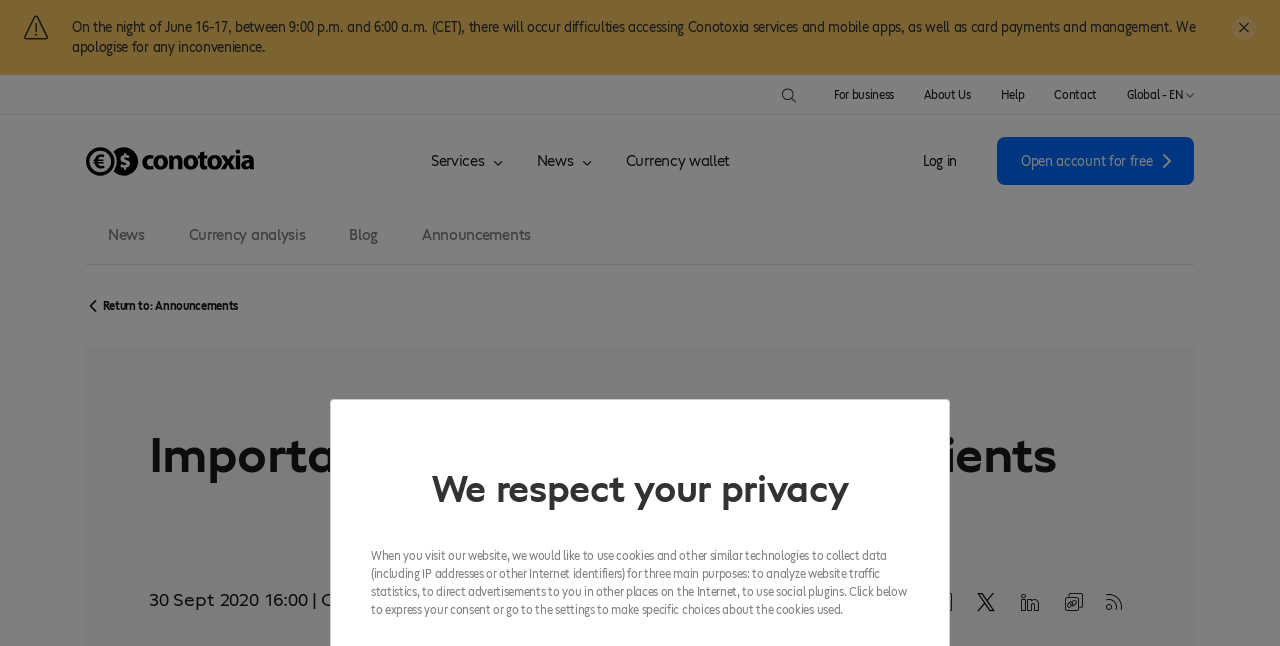Find and indicate the bounding box coordinates of the region you should select to follow the given instruction: "Log in to the account".

[0.721, 0.234, 0.748, 0.265]